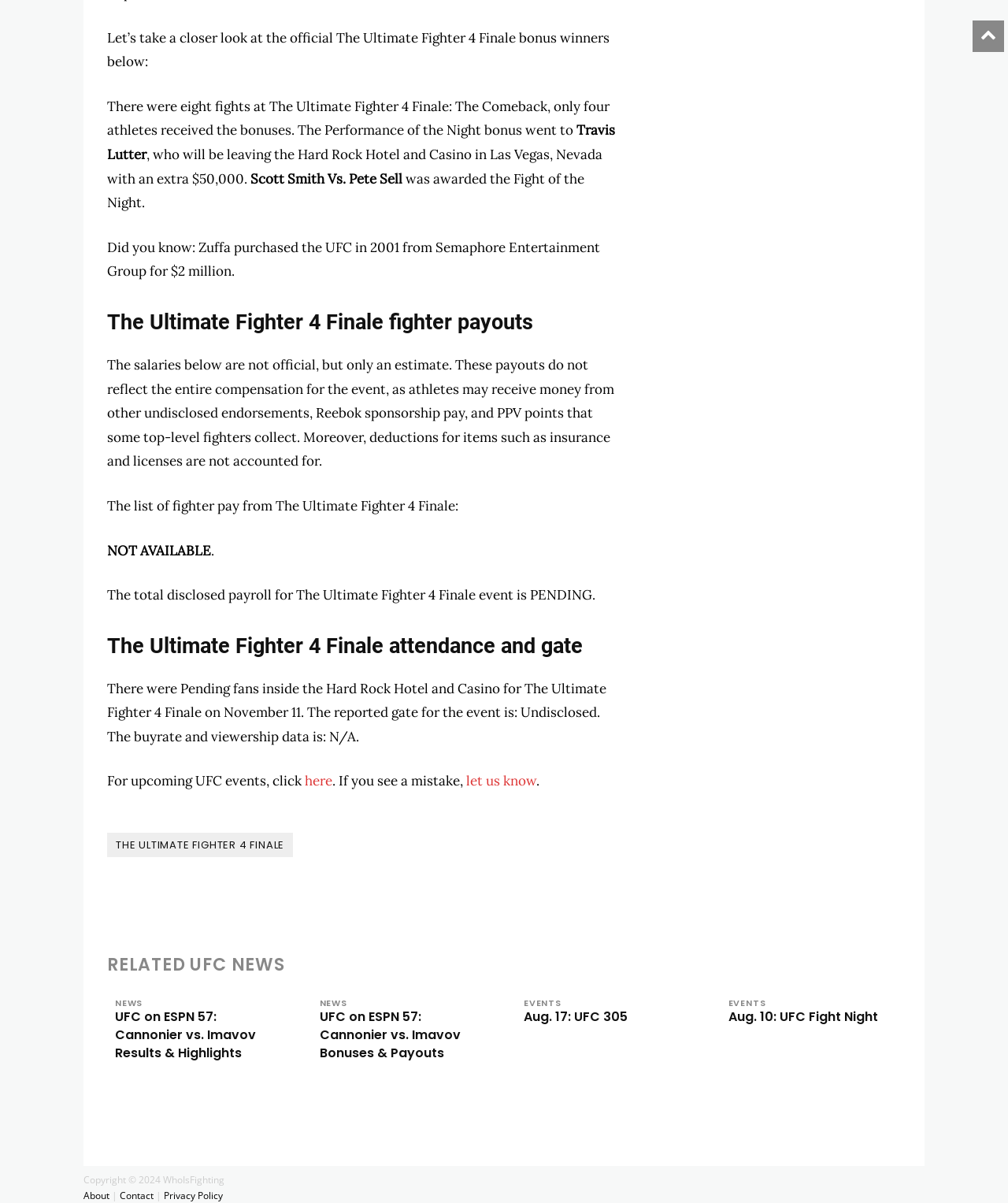Kindly respond to the following question with a single word or a brief phrase: 
How many athletes received the bonuses at The Ultimate Fighter 4 Finale?

Four